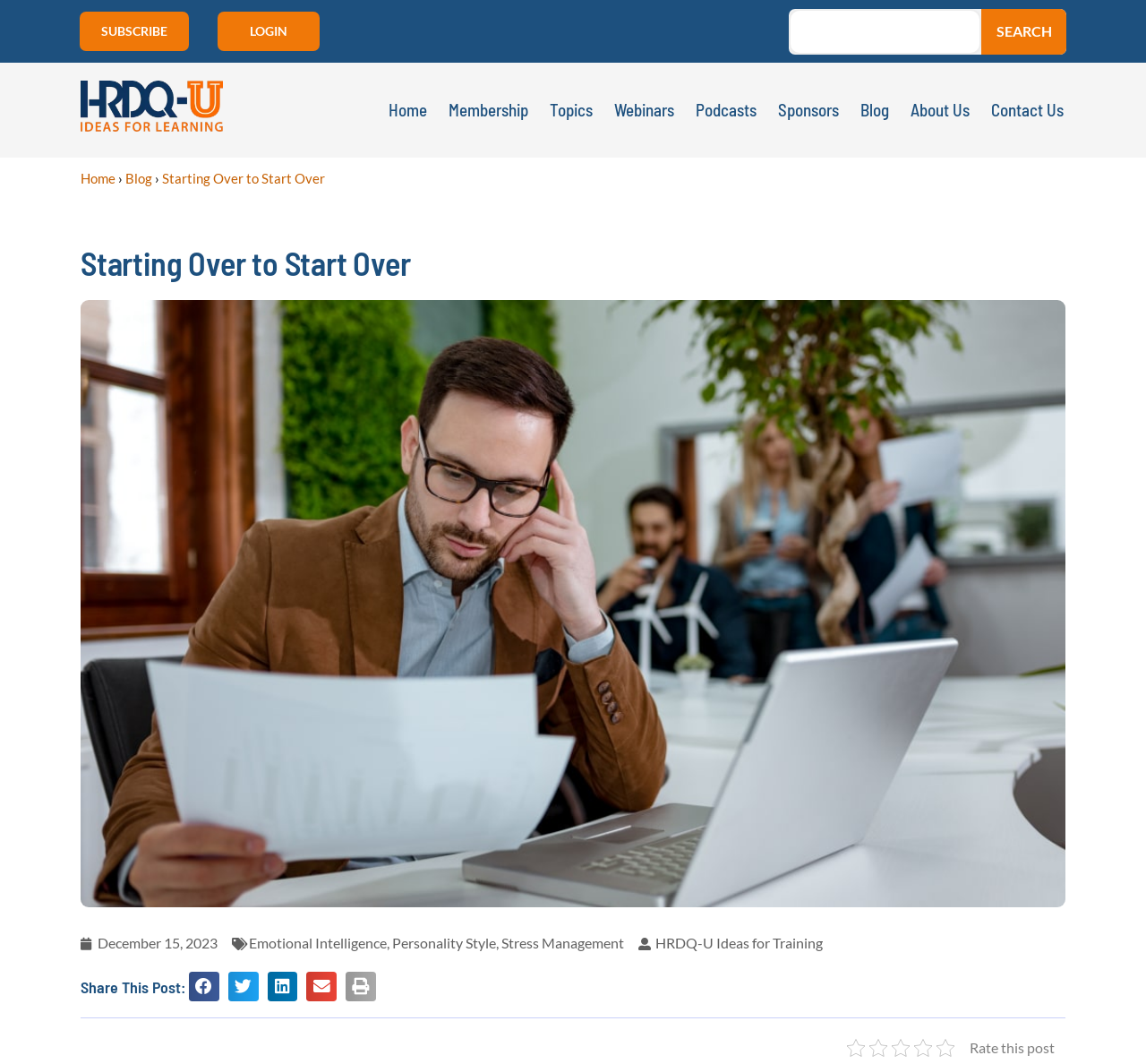Identify the bounding box coordinates of the clickable region necessary to fulfill the following instruction: "Share this post on Facebook". The bounding box coordinates should be four float numbers between 0 and 1, i.e., [left, top, right, bottom].

[0.165, 0.913, 0.191, 0.941]